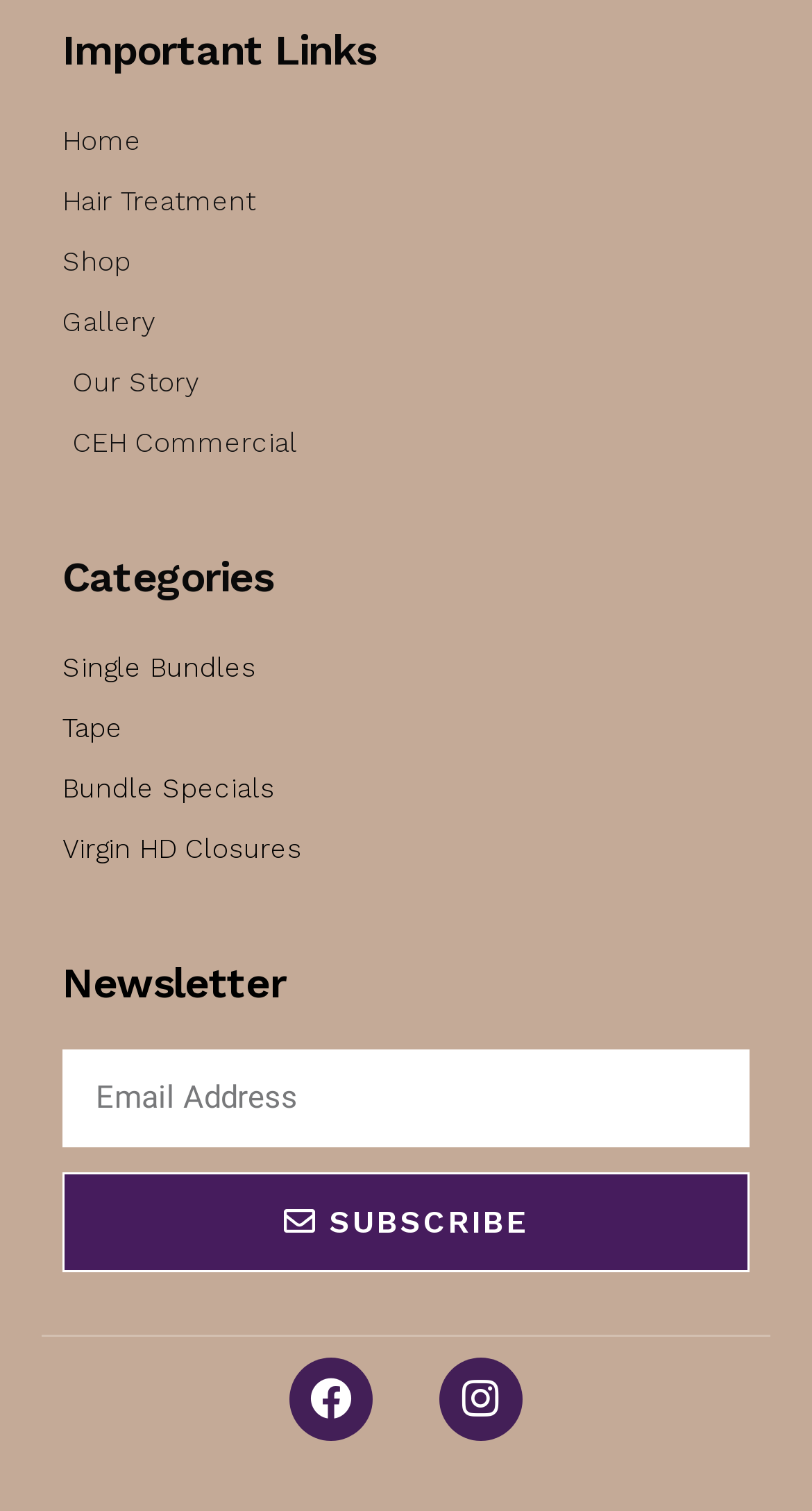Identify the bounding box coordinates of the HTML element based on this description: "parent_node: Email name="form_fields[email]" placeholder="Email Address"".

[0.077, 0.695, 0.923, 0.76]